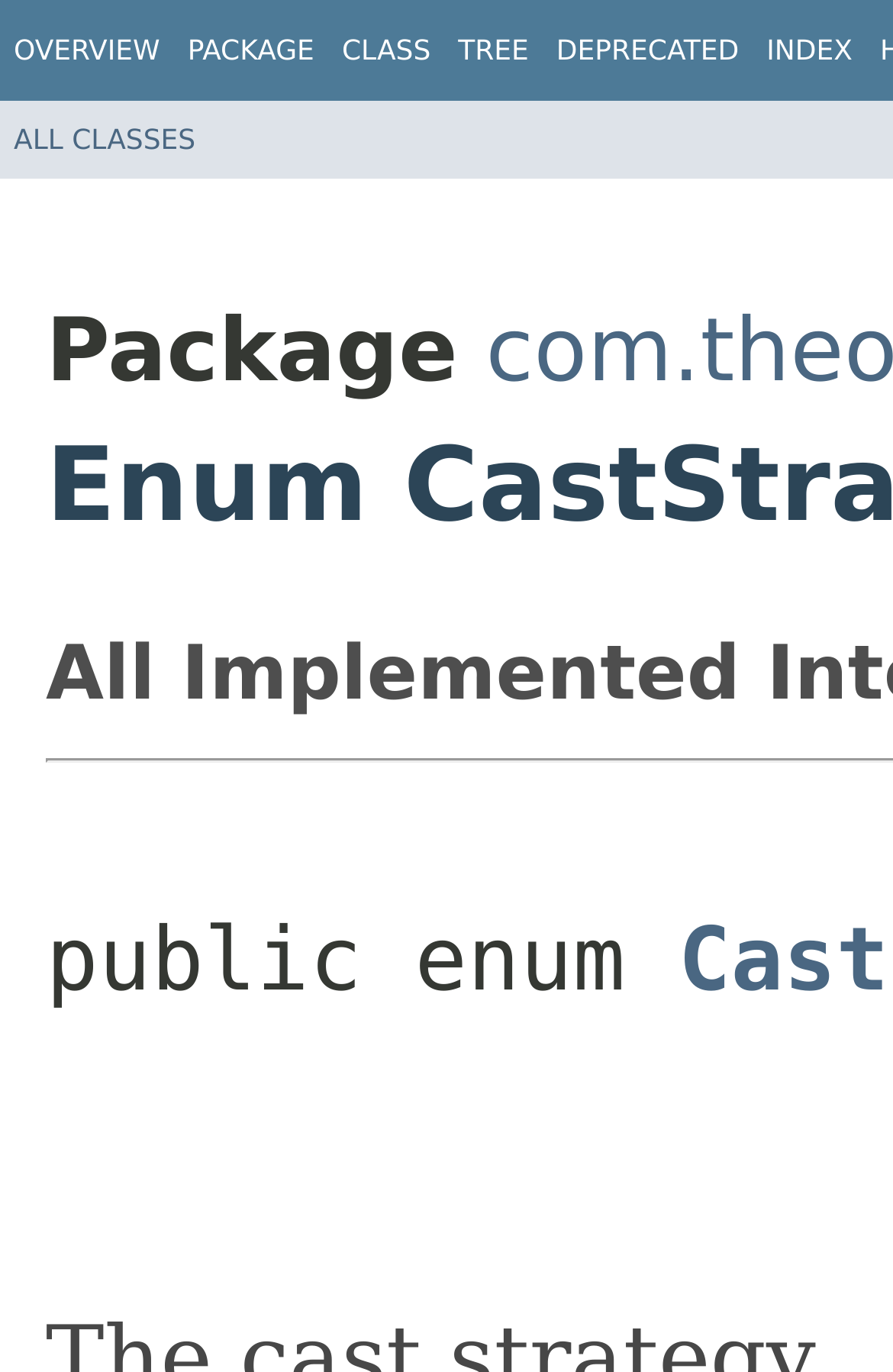Give a one-word or short phrase answer to this question: 
What is the first link on the top navigation bar?

OVERVIEW